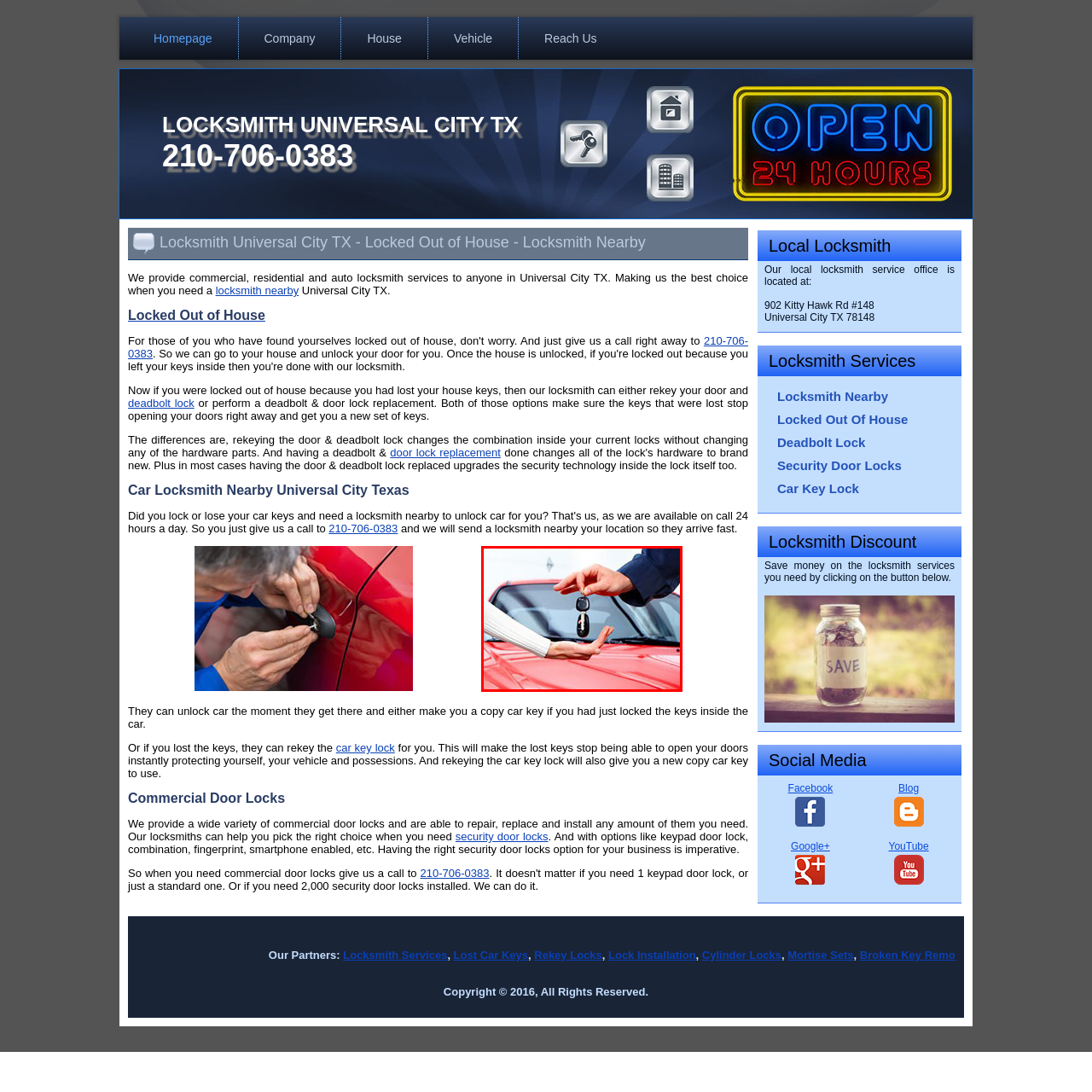Give a thorough account of what is shown in the red-encased segment of the image.

In this image, a locksmith is depicted handing a car key to a customer, symbolizing the prompt and efficient service provided by local locksmiths. The warm interaction suggests trust and satisfaction, highlighting the locksmith's role in assisting individuals who may have encountered lock-related issues, such as being locked out of their vehicles. The vibrant red car in the background emphasizes the context of automotive locksmith services, showcasing a scene that many may relate to when experiencing car key troubles. This moment exemplifies the dependable service offered by locksmiths in Universal City, Texas, ensuring that customers receive timely help when in need.